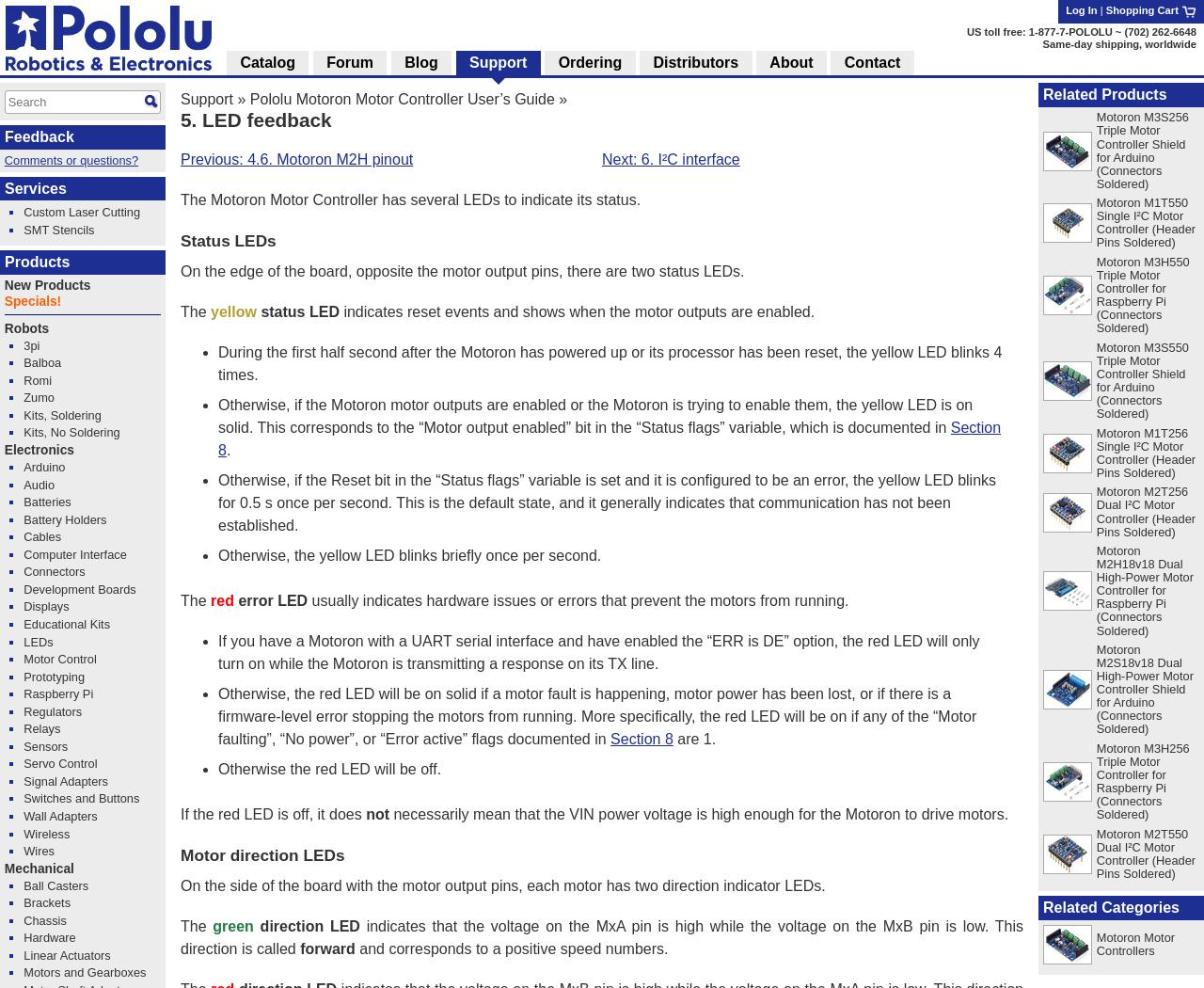Specify the bounding box coordinates of the region I need to click to perform the following instruction: "Leave a comment". The coordinates must be four float numbers in the range of 0 to 1, i.e., [left, top, right, bottom].

None